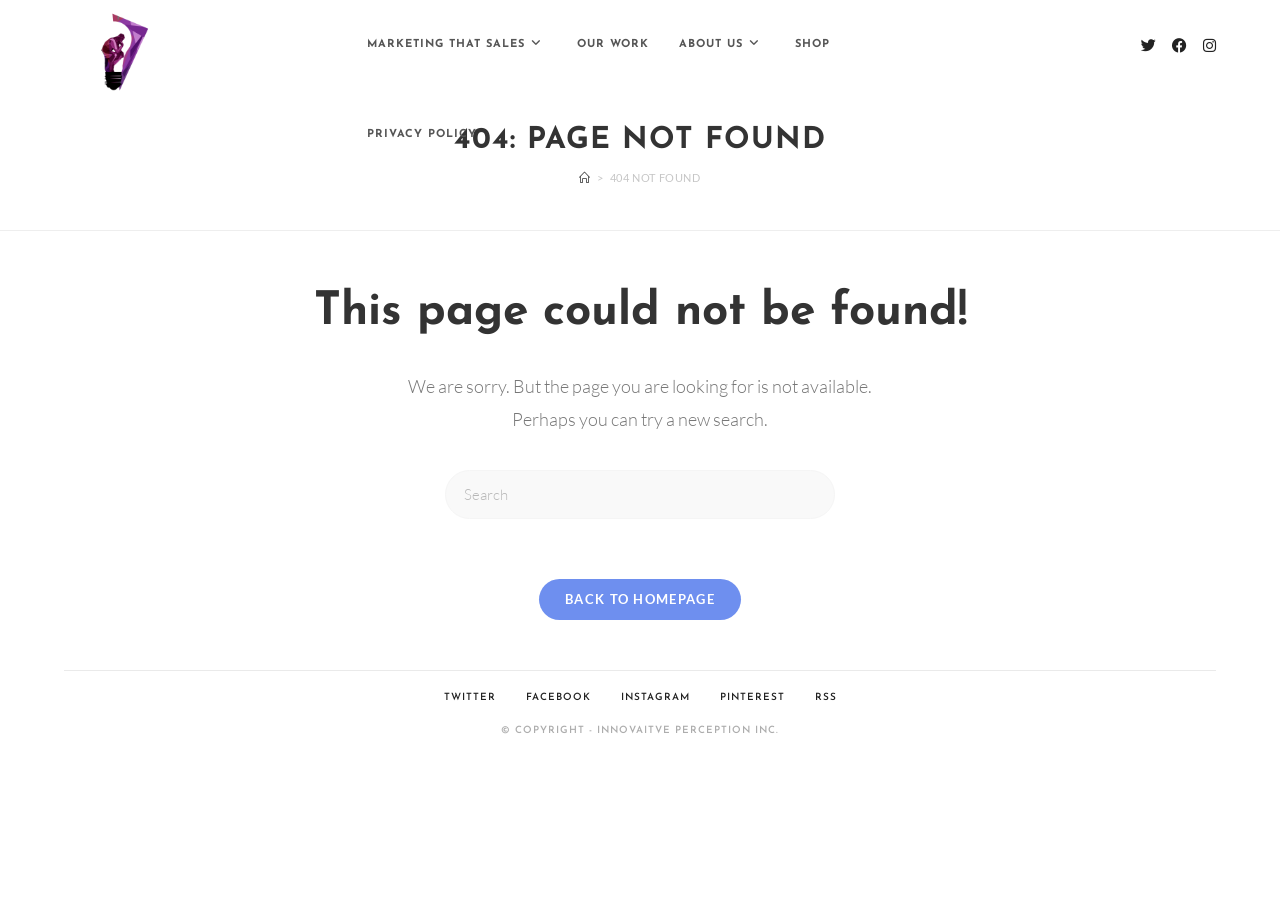For the following element description, predict the bounding box coordinates in the format (top-left x, top-left y, bottom-right x, bottom-right y). All values should be floating point numbers between 0 and 1. Description: Our Work

[0.439, 0.0, 0.519, 0.098]